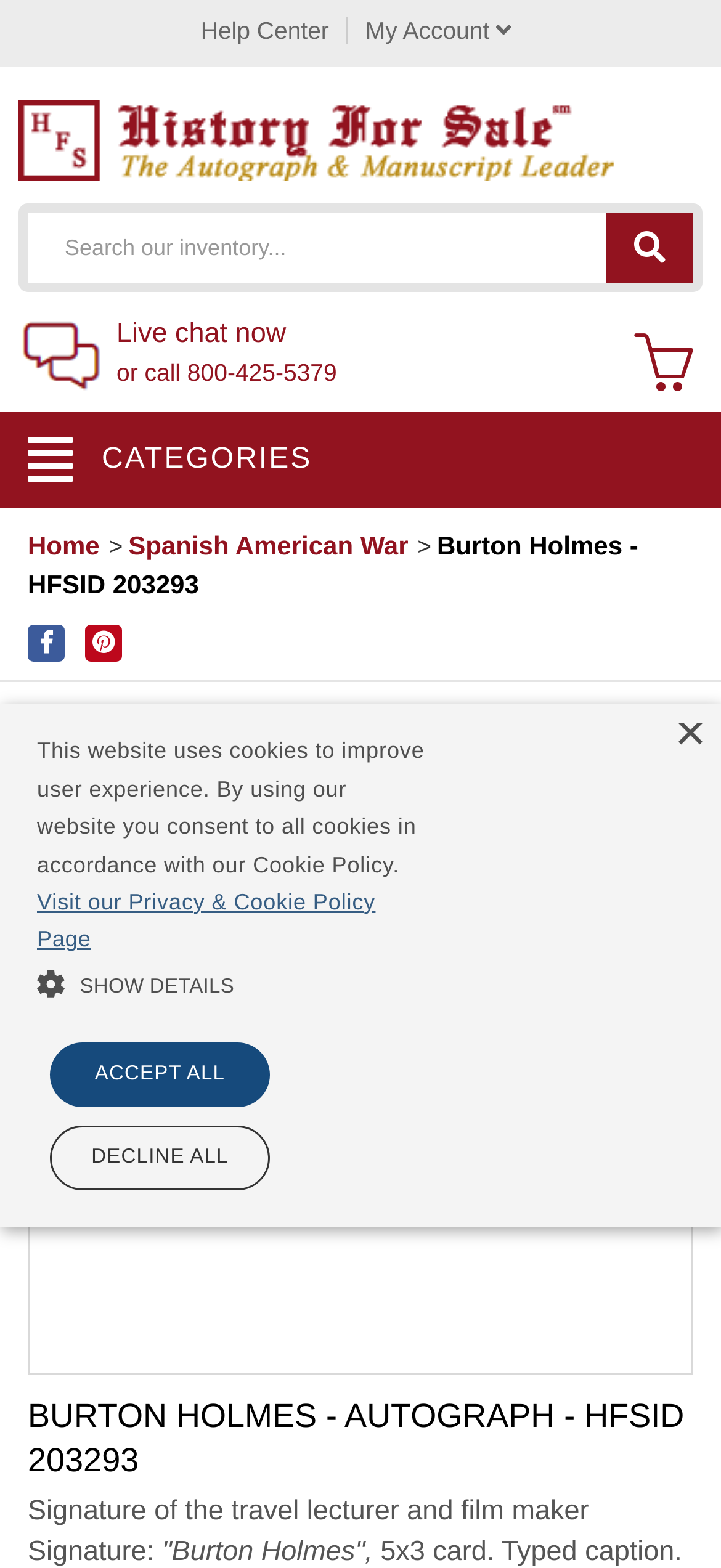Please specify the bounding box coordinates of the clickable region necessary for completing the following instruction: "Search our inventory". The coordinates must consist of four float numbers between 0 and 1, i.e., [left, top, right, bottom].

[0.038, 0.136, 0.786, 0.18]